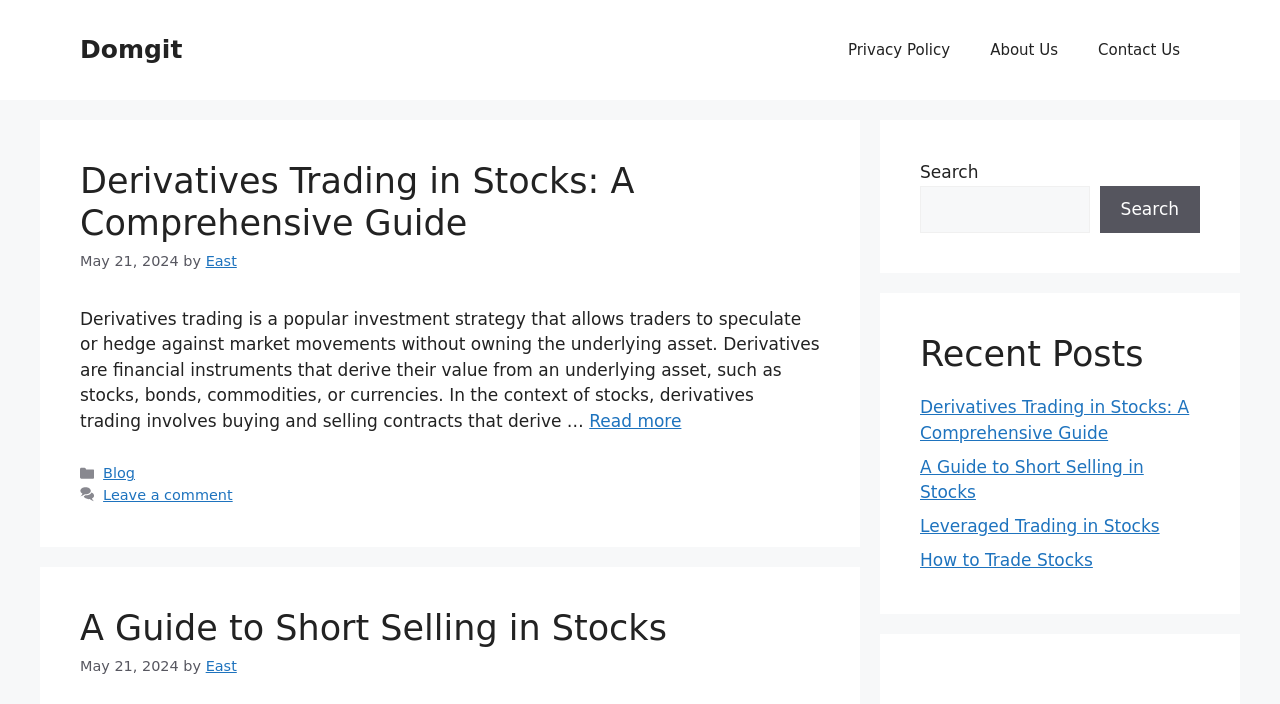Please give the bounding box coordinates of the area that should be clicked to fulfill the following instruction: "Check the Privacy Policy". The coordinates should be in the format of four float numbers from 0 to 1, i.e., [left, top, right, bottom].

[0.647, 0.028, 0.758, 0.114]